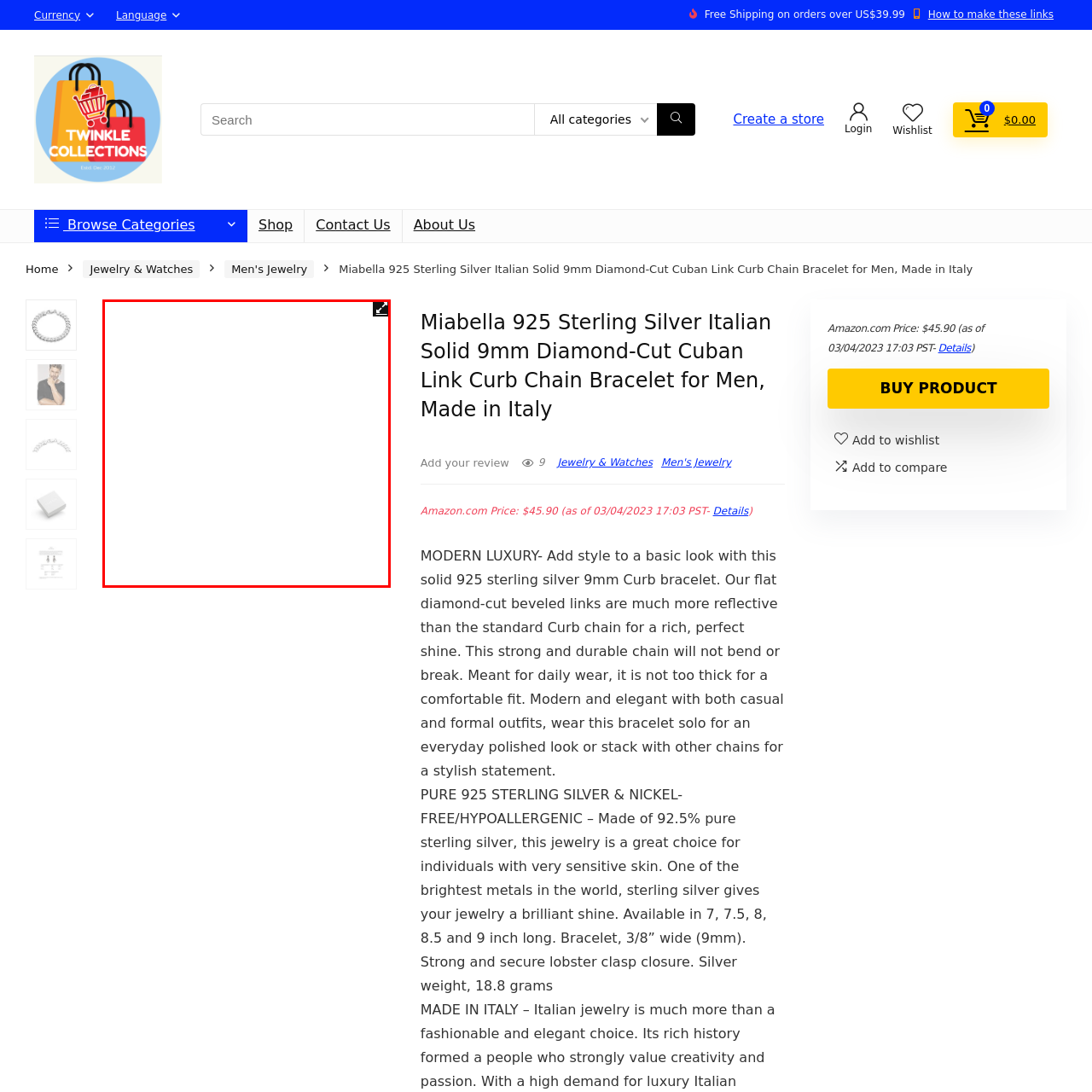Explain in detail what is happening in the red-marked area of the image.

This image features a detailed close-up of the Miabella 925 Sterling Silver Italian Solid 9mm Diamond-Cut Cuban Link Curb Chain Bracelet, specifically designed for men. The bracelet showcases its flat diamond-cut beveled links, emphasizing its reflective quality that enhances its overall shine. Made from 92.5% pure sterling silver, this durable accessory is not only stylish but also suitable for sensitive skin as it is nickel-free and hypoallergenic. The strong lobster clasp ensures secure wear, making it ideal for both casual and formal occasions. The bracelet’s modern elegance allows it to be worn alone for a polished look or stacked with other jewelry for a more fashionable statement.